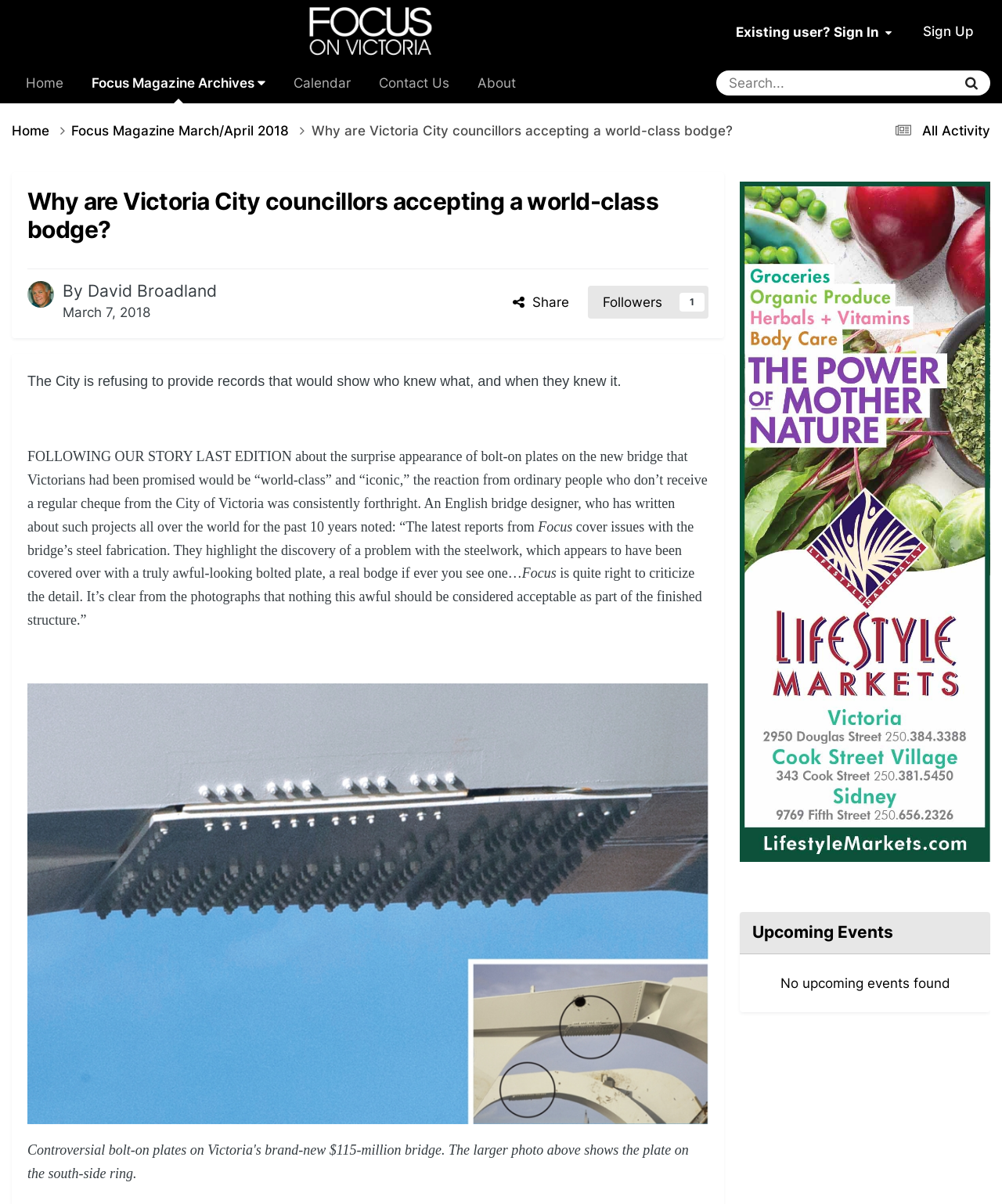Give a one-word or short phrase answer to this question: 
What is the name of the magazine?

Focus Magazine